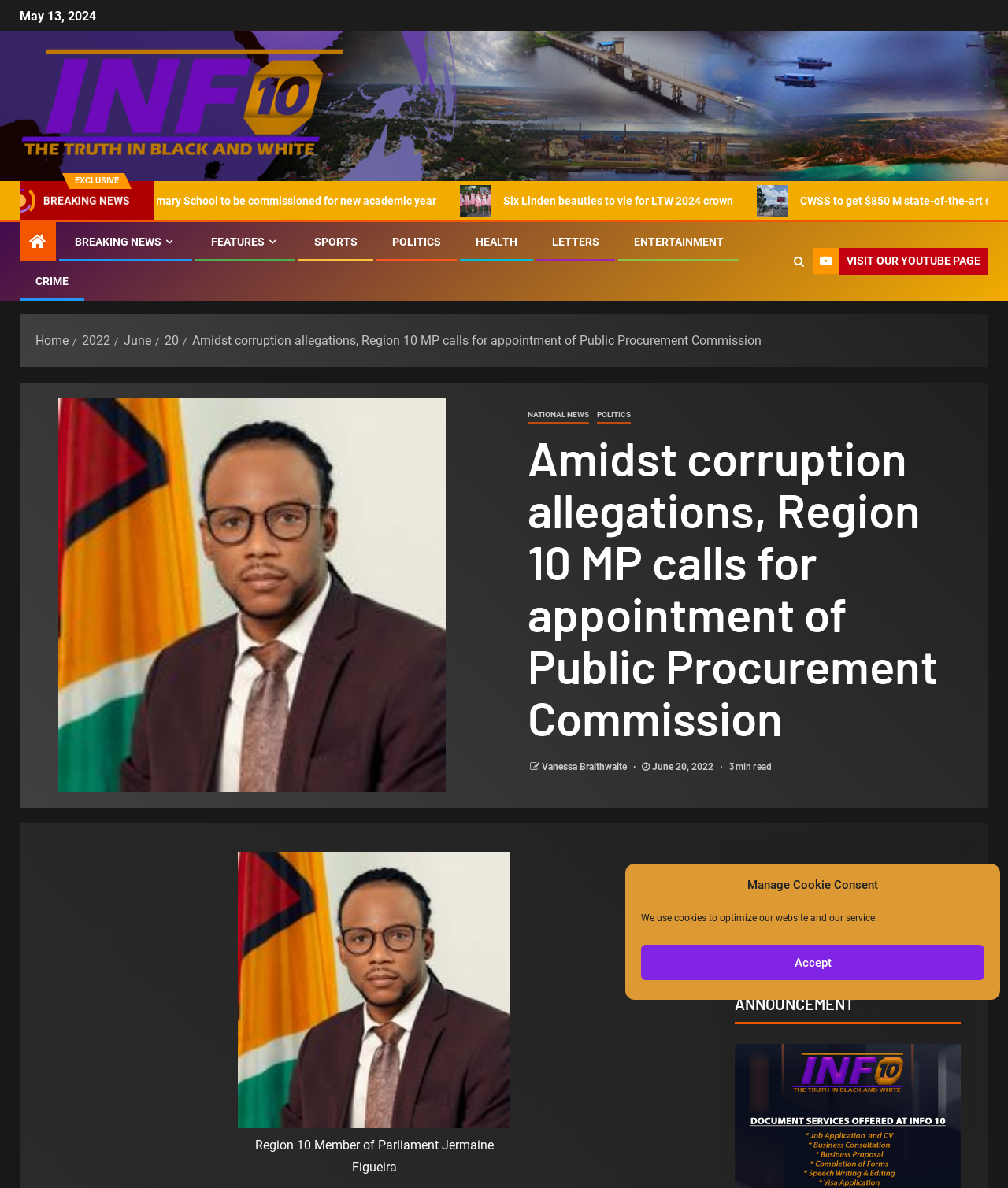Locate the coordinates of the bounding box for the clickable region that fulfills this instruction: "Read the article 'Creating Unforgettable Wedding Celebrations: Wedding Reception Center and Venue Rentals'".

None